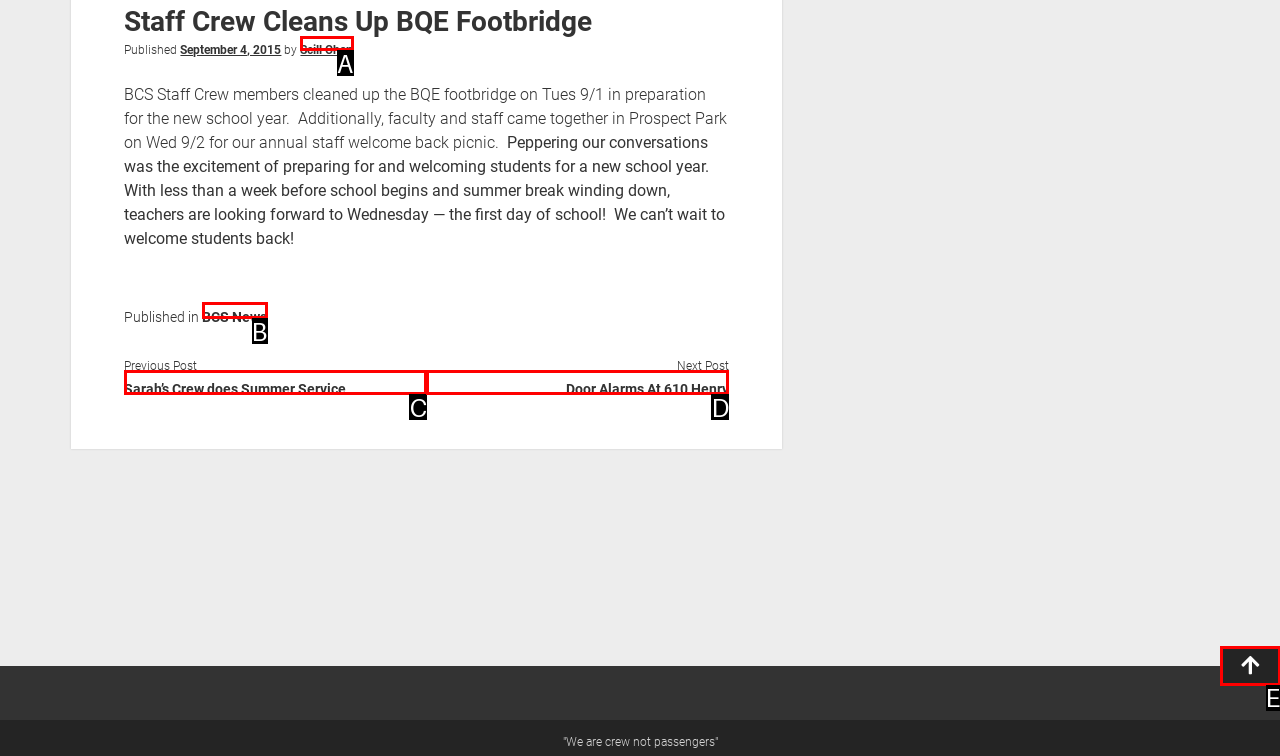Match the following description to a UI element: BCS News
Provide the letter of the matching option directly.

B